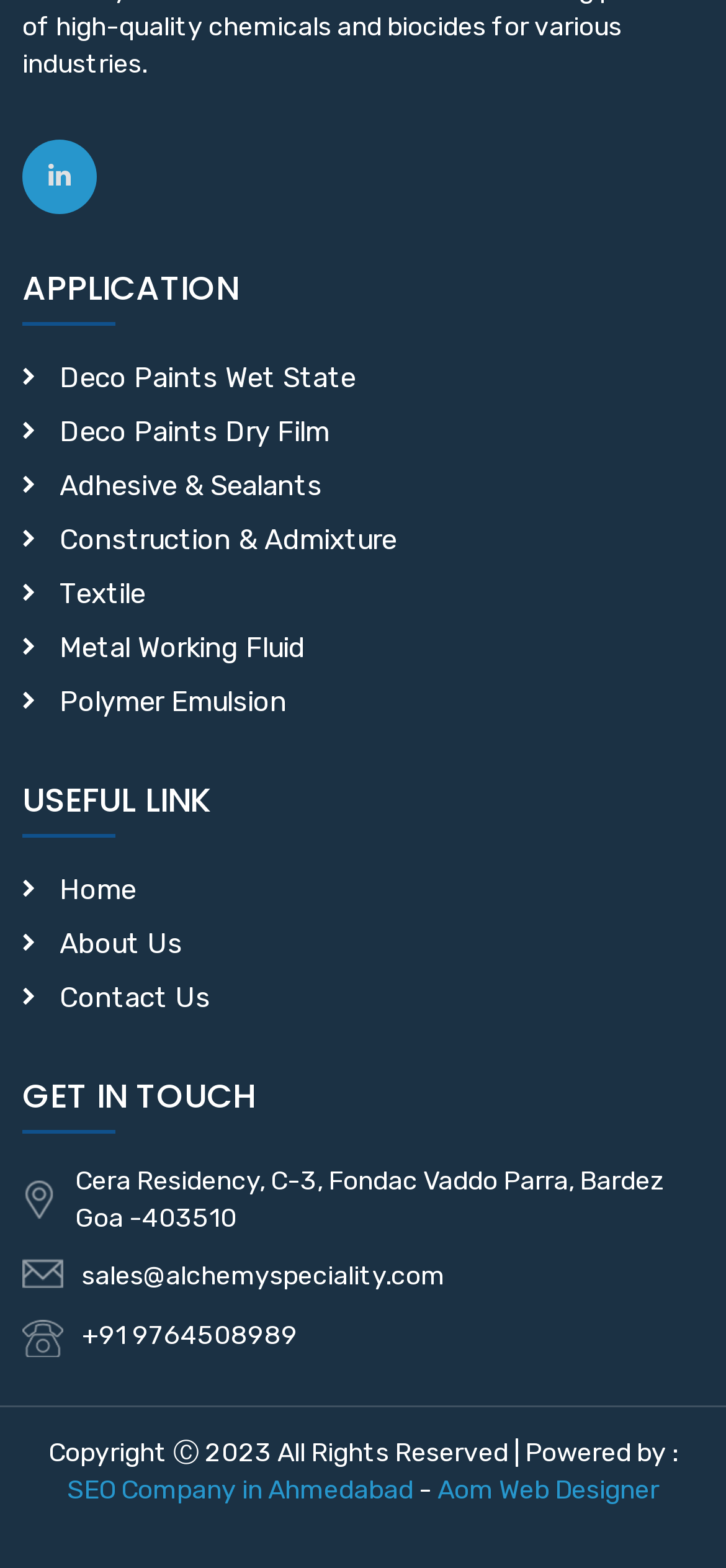Extract the bounding box coordinates for the UI element described as: "Home".

[0.082, 0.553, 0.187, 0.588]